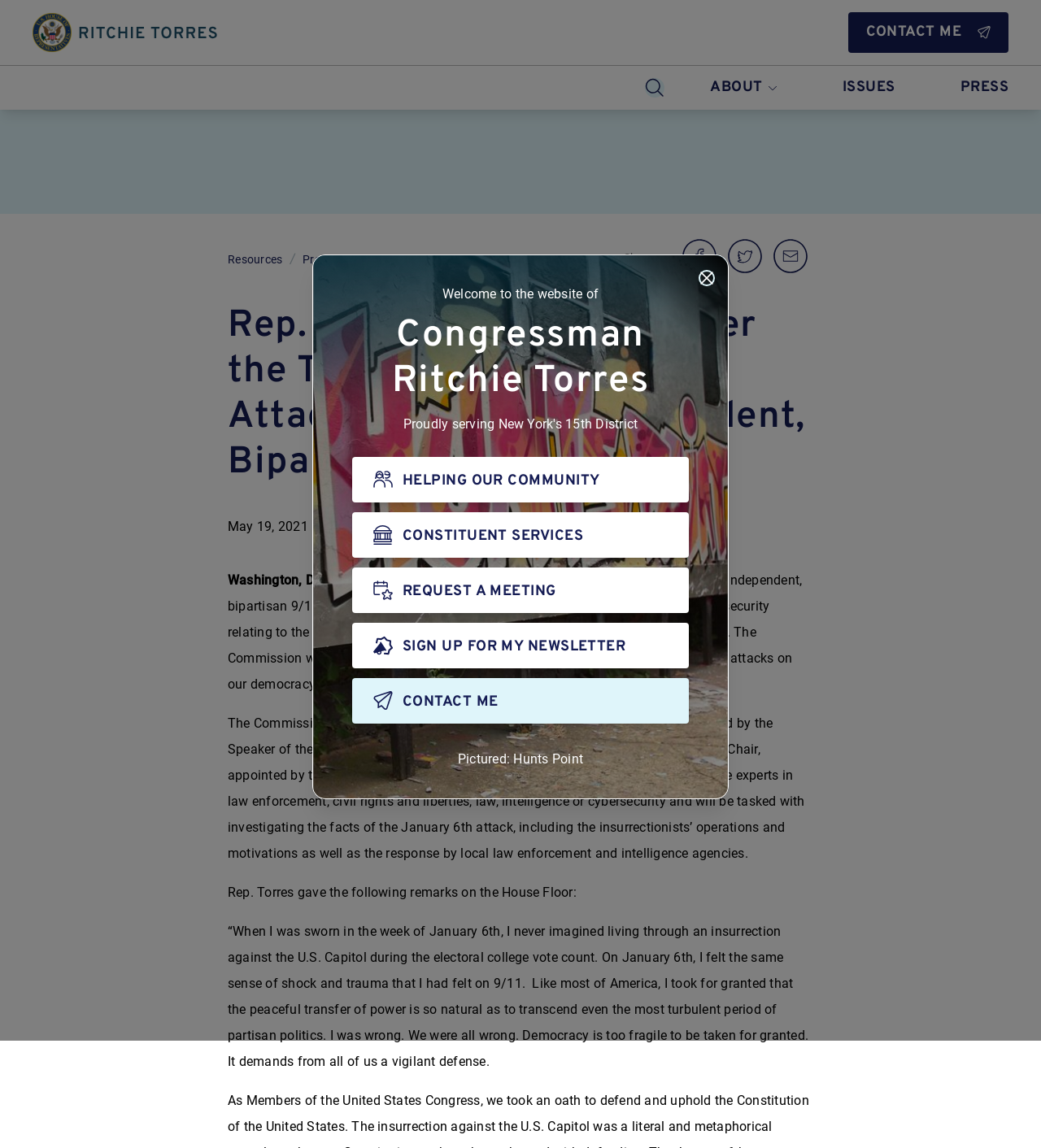Find the bounding box coordinates of the element you need to click on to perform this action: 'Go to the 'ABOUT' page'. The coordinates should be represented by four float values between 0 and 1, in the format [left, top, right, bottom].

[0.651, 0.057, 0.778, 0.096]